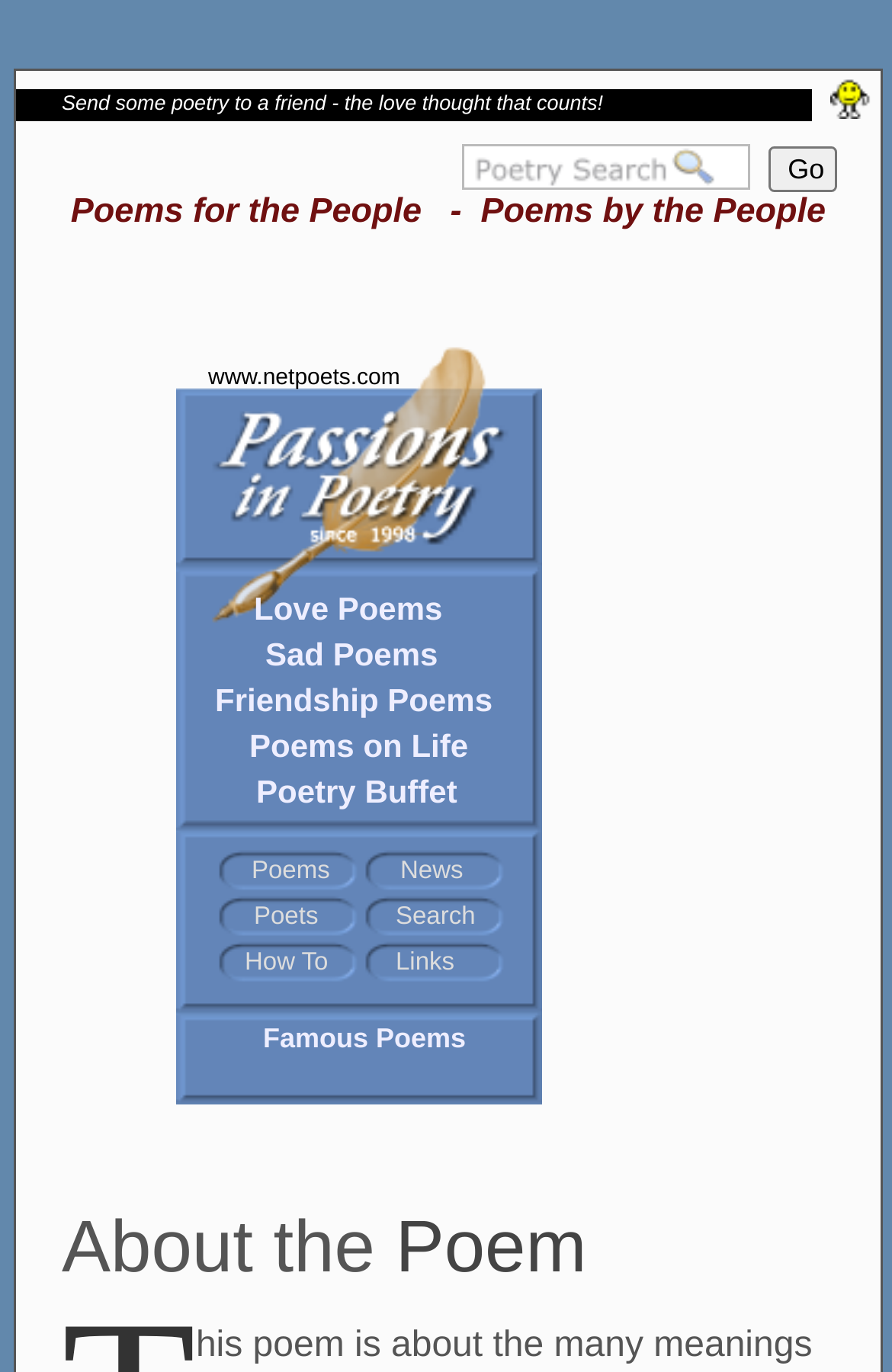Identify the bounding box coordinates for the element that needs to be clicked to fulfill this instruction: "Visit Love Poems". Provide the coordinates in the format of four float numbers between 0 and 1: [left, top, right, bottom].

[0.285, 0.426, 0.496, 0.461]